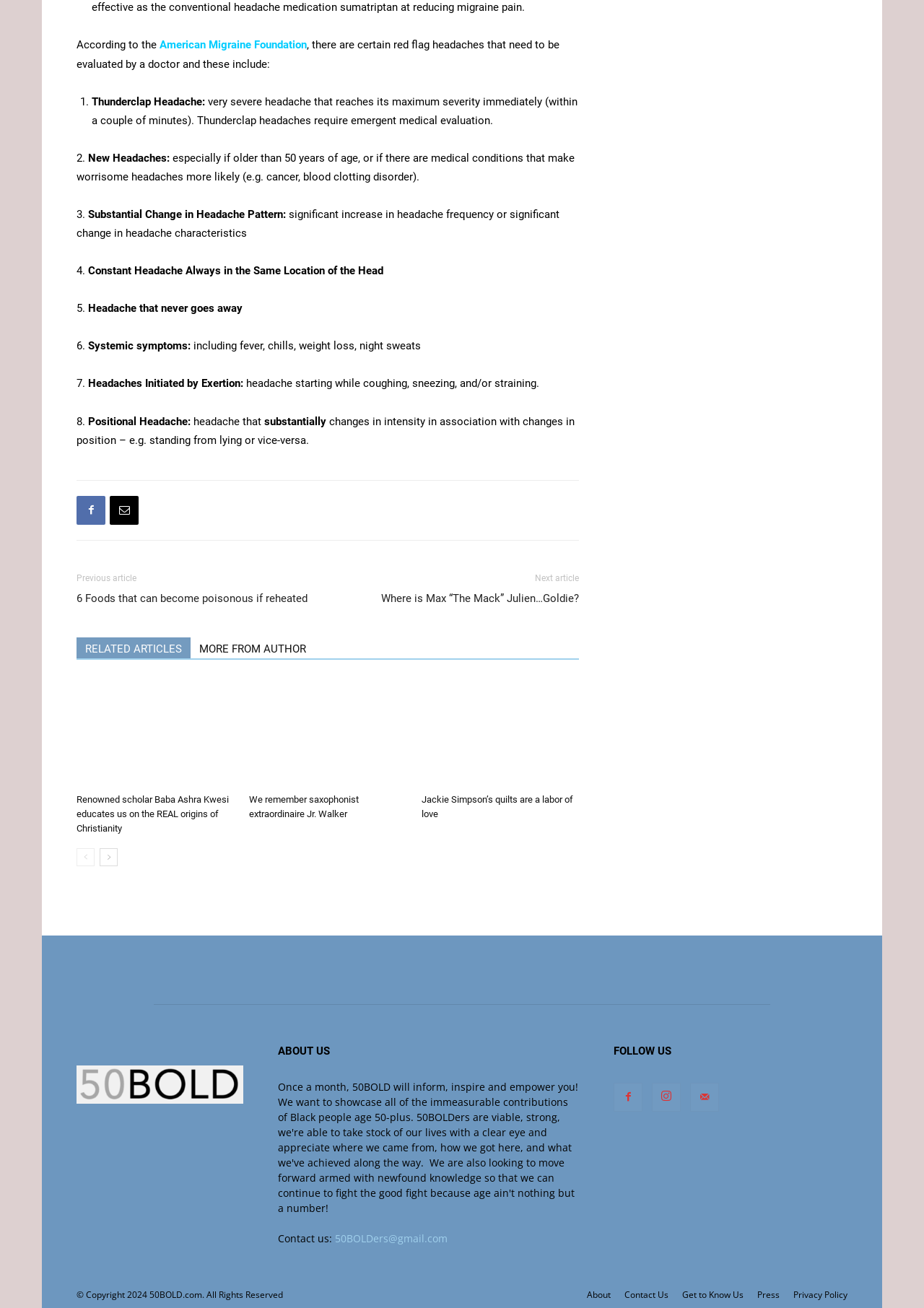Please look at the image and answer the question with a detailed explanation: What is the name of the website?

The website's name is mentioned in the footer section, where it says '© Copyright 2024 50BOLD.com. All Rights Reserved'.